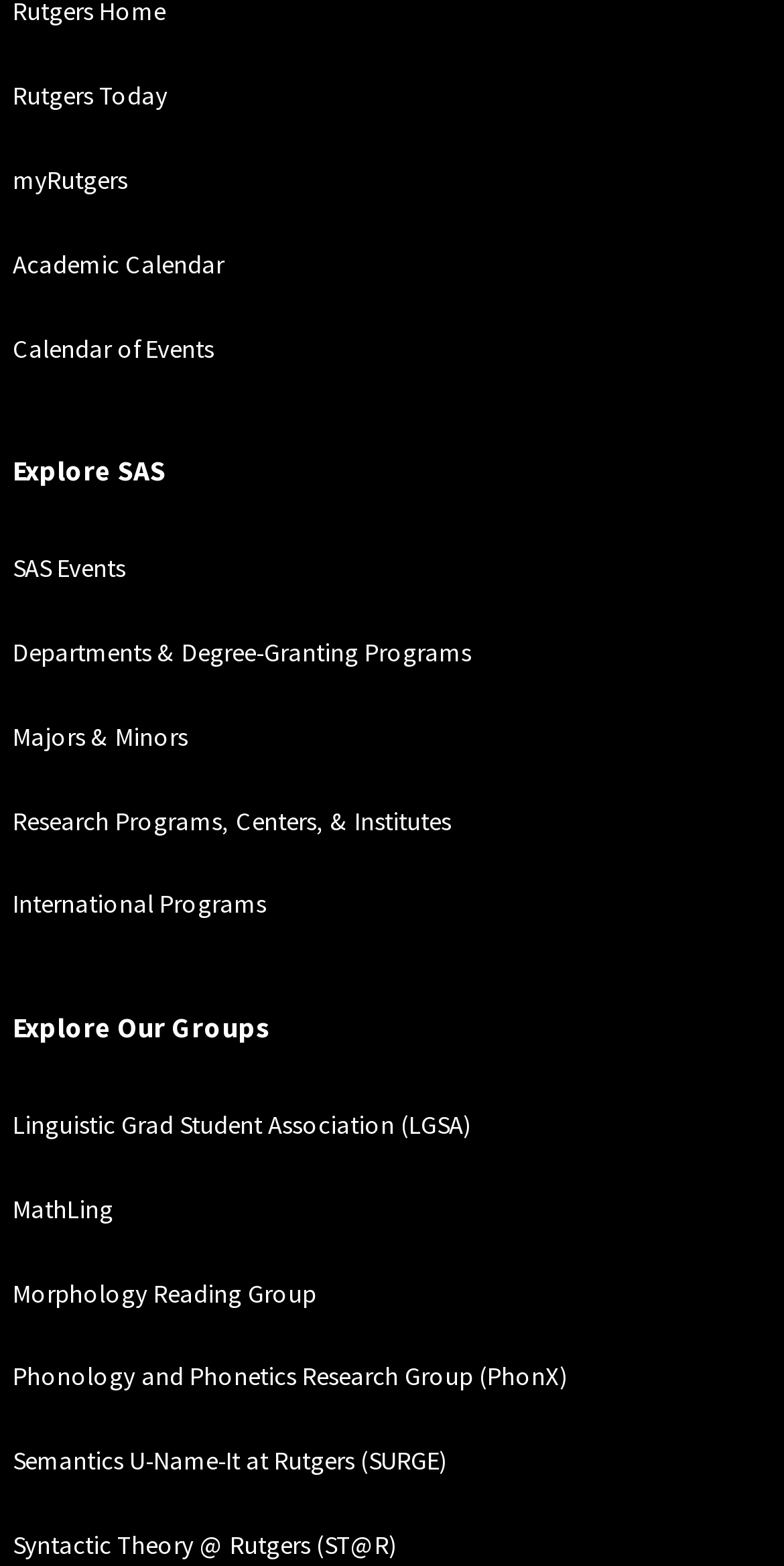Predict the bounding box coordinates of the area that should be clicked to accomplish the following instruction: "explore SAS". The bounding box coordinates should consist of four float numbers between 0 and 1, i.e., [left, top, right, bottom].

[0.016, 0.288, 0.984, 0.313]